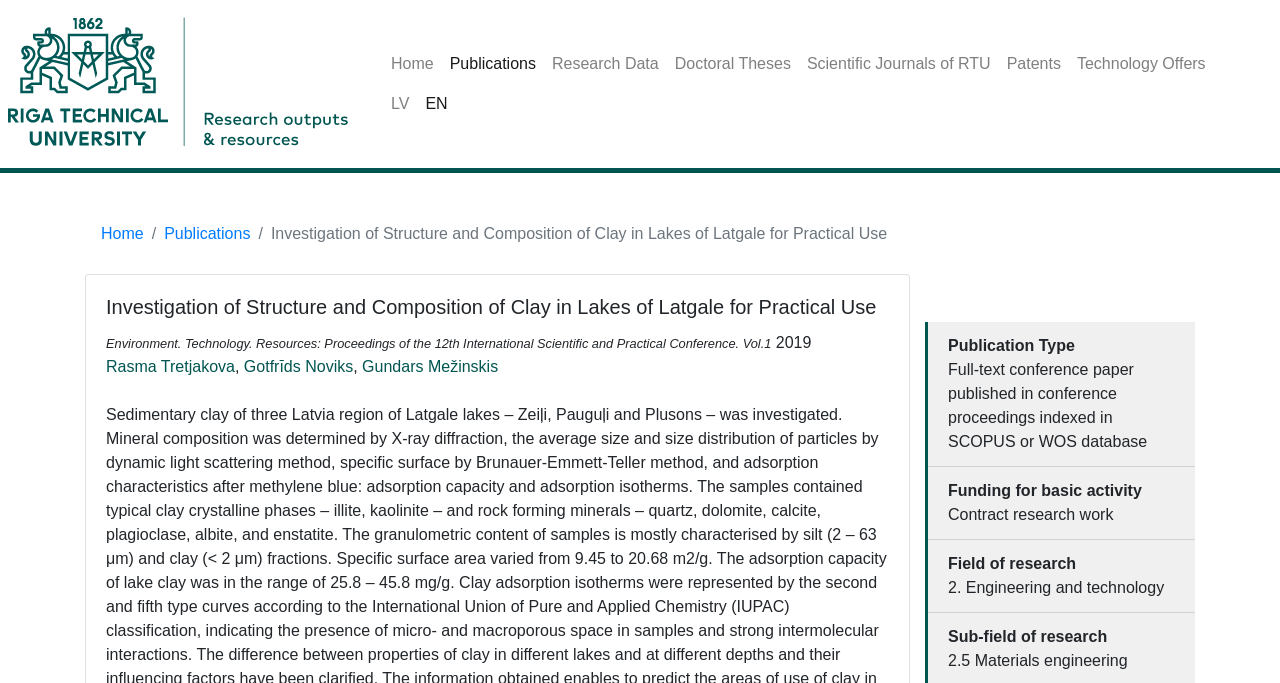Can you show the bounding box coordinates of the region to click on to complete the task described in the instruction: "Click the Home link"?

[0.299, 0.064, 0.345, 0.123]